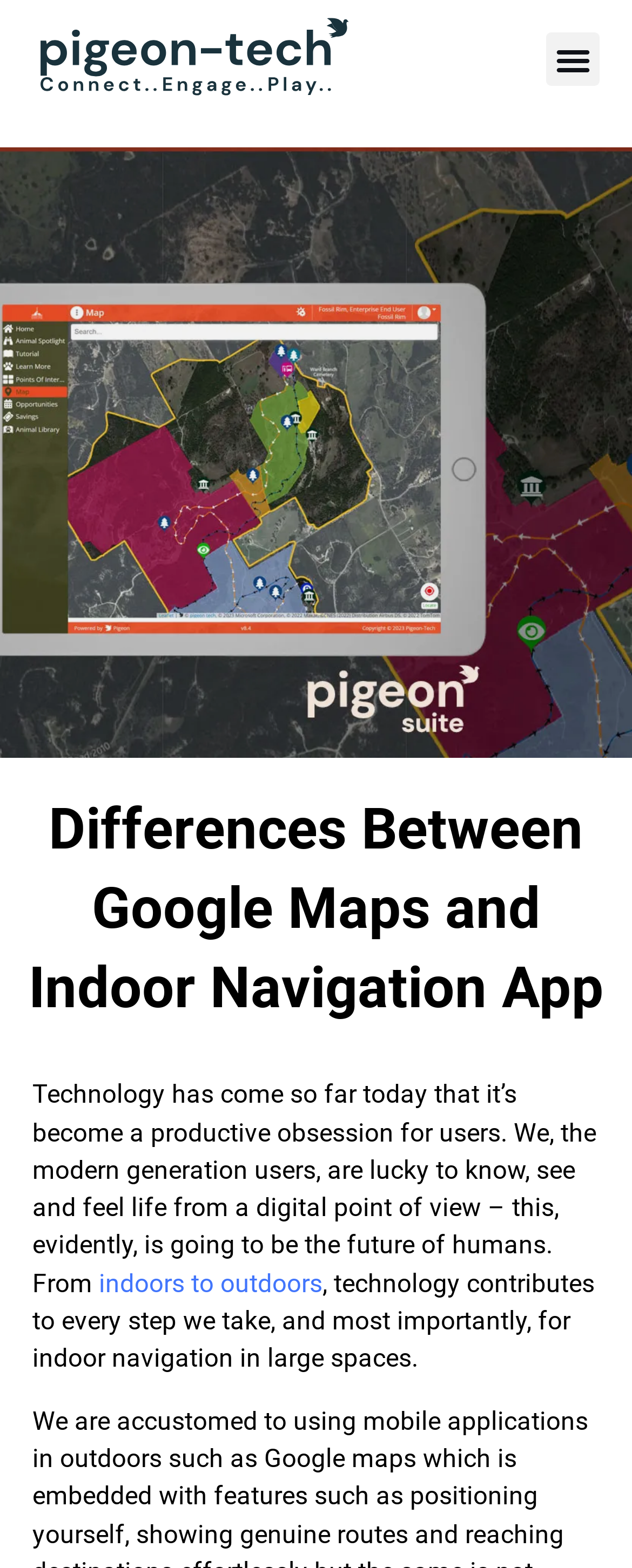Articulate a detailed summary of the webpage's content and design.

The webpage appears to be an article or blog post discussing the differences between Google Maps and indoor navigation apps. At the top left corner, there is a logo of Pigeon Tech, a dark-colored image with a size of approximately 200x50 pixels. To the right of the logo, there is a menu toggle button.

Below the logo and menu toggle button, the main content of the webpage begins. The title of the article, "Differences Between Google Maps and Indoor Navigation App", is prominently displayed in a large font size. 

The article starts with a paragraph of text that discusses how technology has advanced and become an integral part of our daily lives. The text mentions that we are lucky to experience life digitally, which enhances our every step, especially when navigating between indoor and outdoor spaces. 

Within this paragraph, there is a highlighted link to "indoors to outdoors", which suggests that the article may delve deeper into the topic of navigation between these spaces. The text continues to explain how technology contributes to every step we take, particularly in indoor navigation in large spaces.